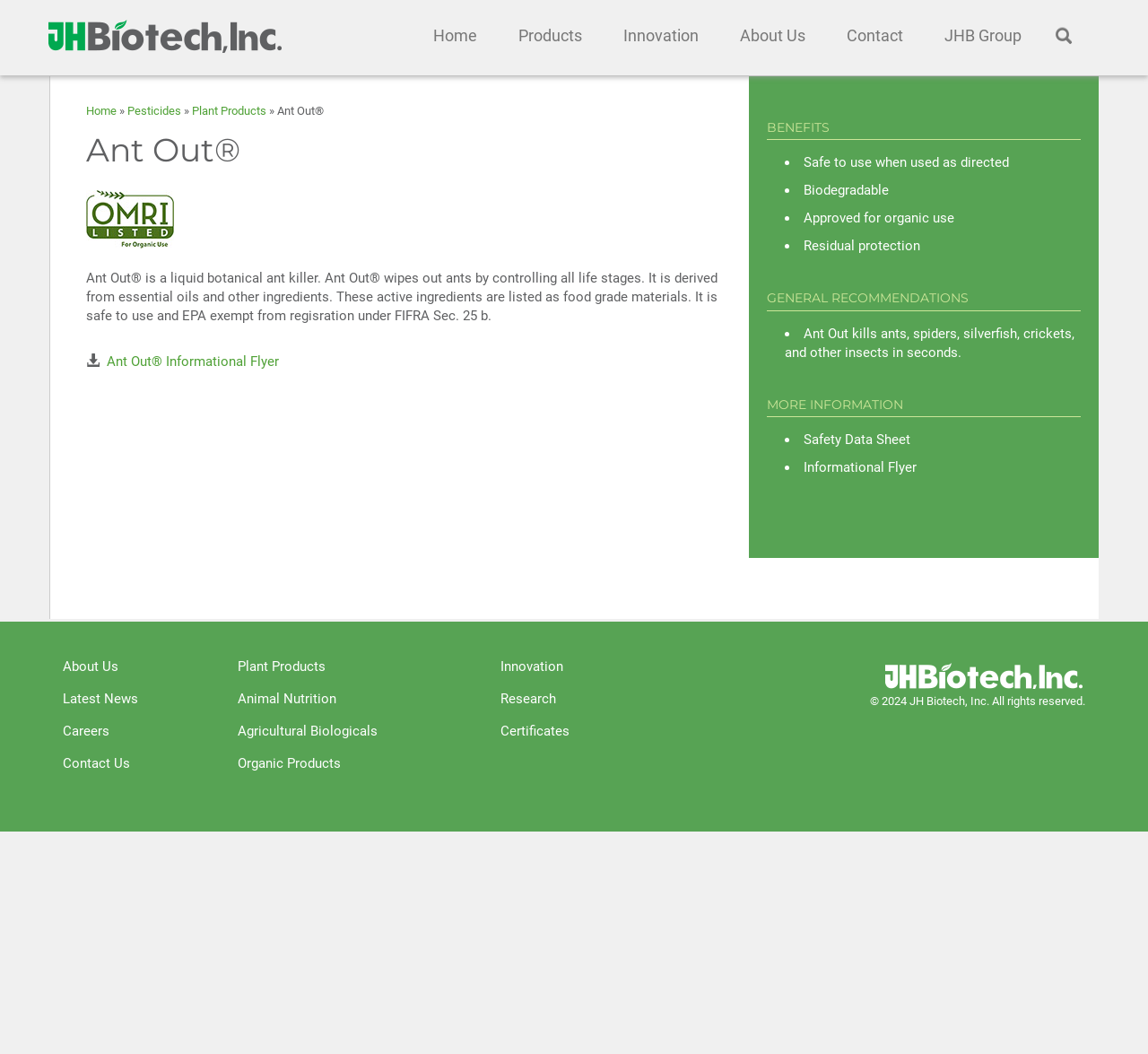Using the information in the image, give a detailed answer to the following question: What is Ant Out®?

The description of Ant Out® can be found in the main article section of the webpage, where it says 'Ant Out® is a liquid botanical ant killer. Ant Out® wipes out ants by controlling all life stages. It is derived from essential oils and other ingredients.'.